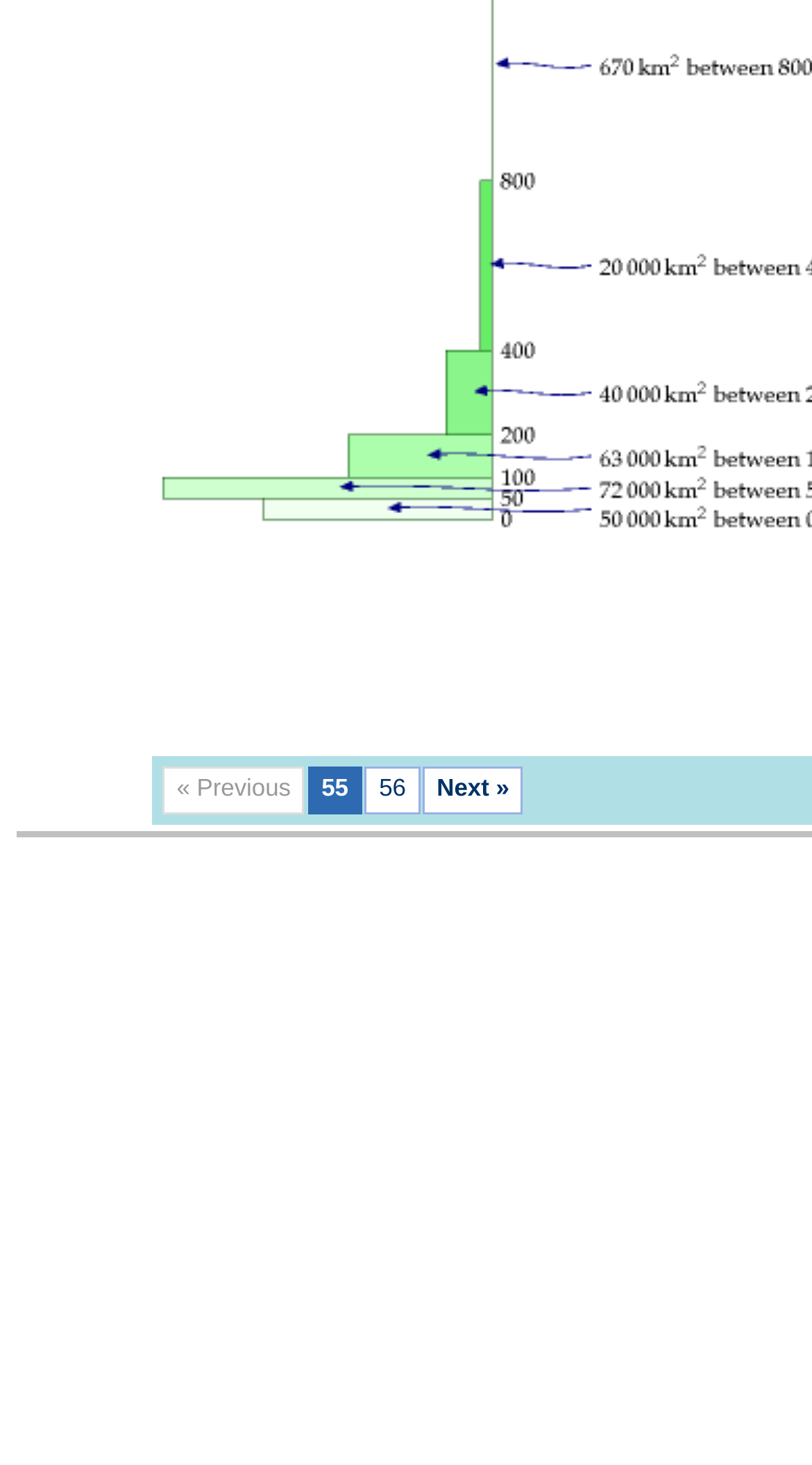Provide the bounding box coordinates of the HTML element this sentence describes: "Next »".

[0.52, 0.523, 0.645, 0.556]